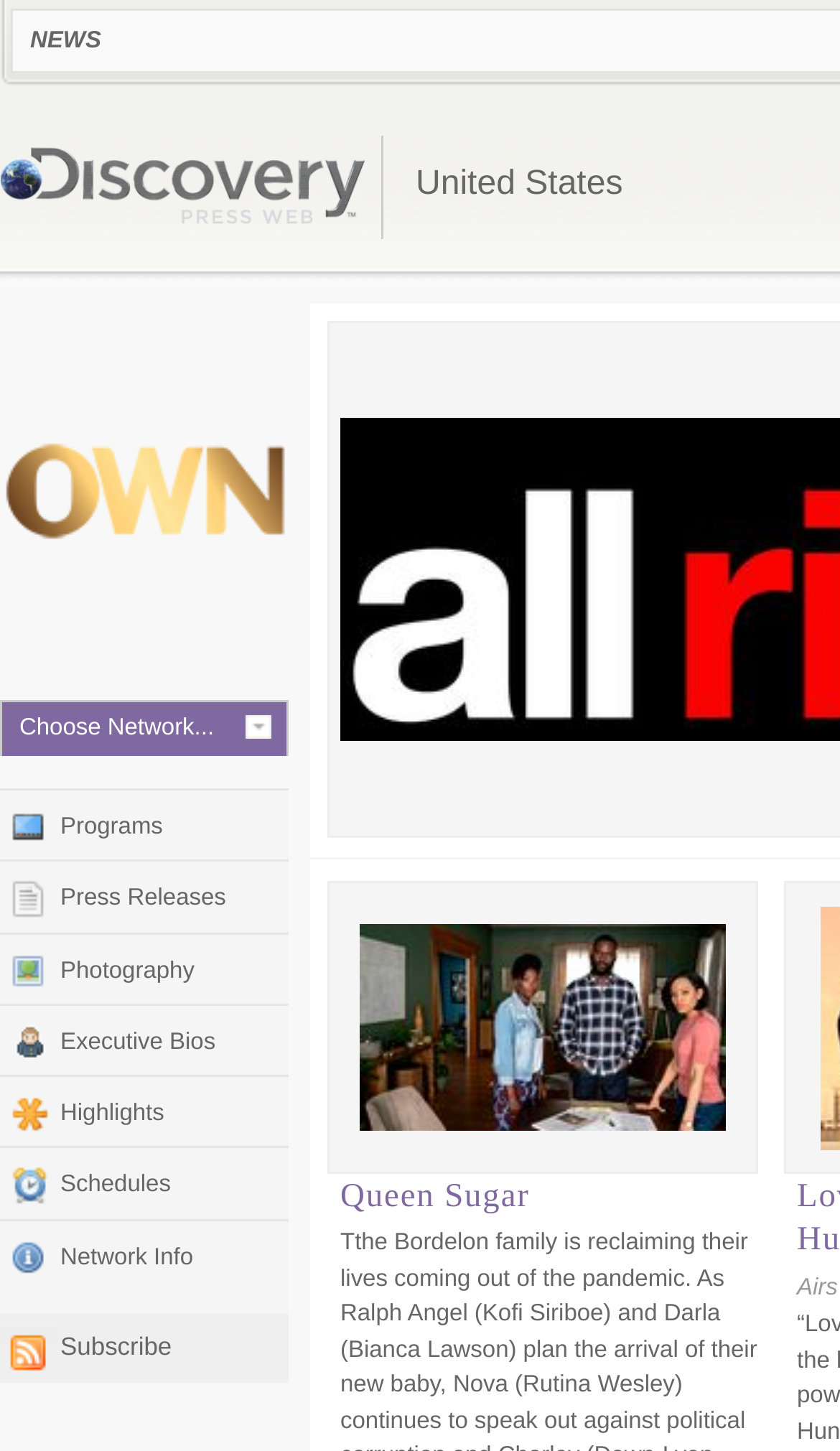Please specify the bounding box coordinates of the area that should be clicked to accomplish the following instruction: "Choose a network". The coordinates should consist of four float numbers between 0 and 1, i.e., [left, top, right, bottom].

[0.0, 0.482, 0.344, 0.521]